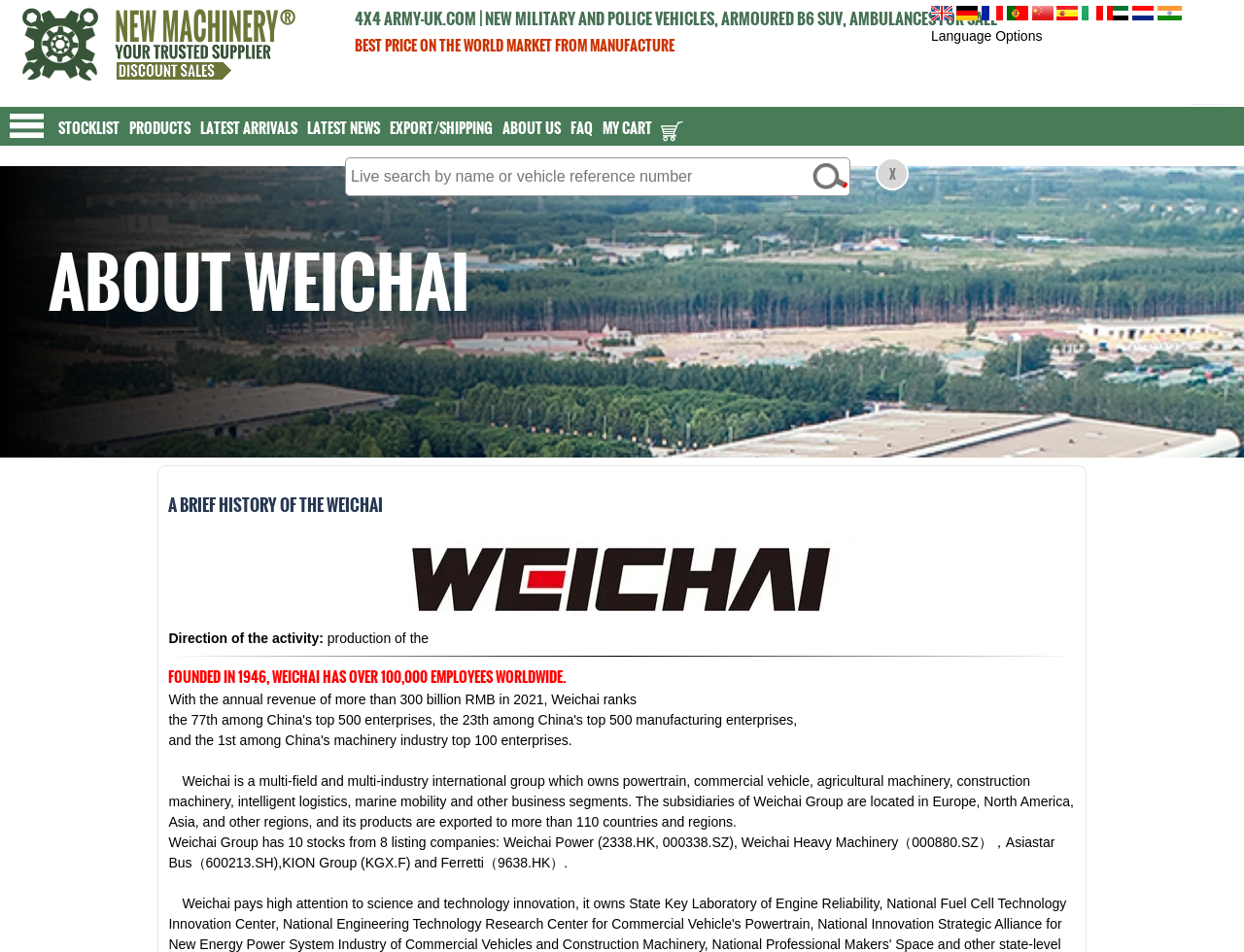How many countries and regions do Weichai's products export to?
Using the image, provide a detailed and thorough answer to the question.

According to the static text 'The subsidiaries of Weichai Group are located in Europe, North America, Asia, and other regions, and its products are exported to more than 110 countries and regions.', Weichai's products are exported to more than 110 countries and regions.